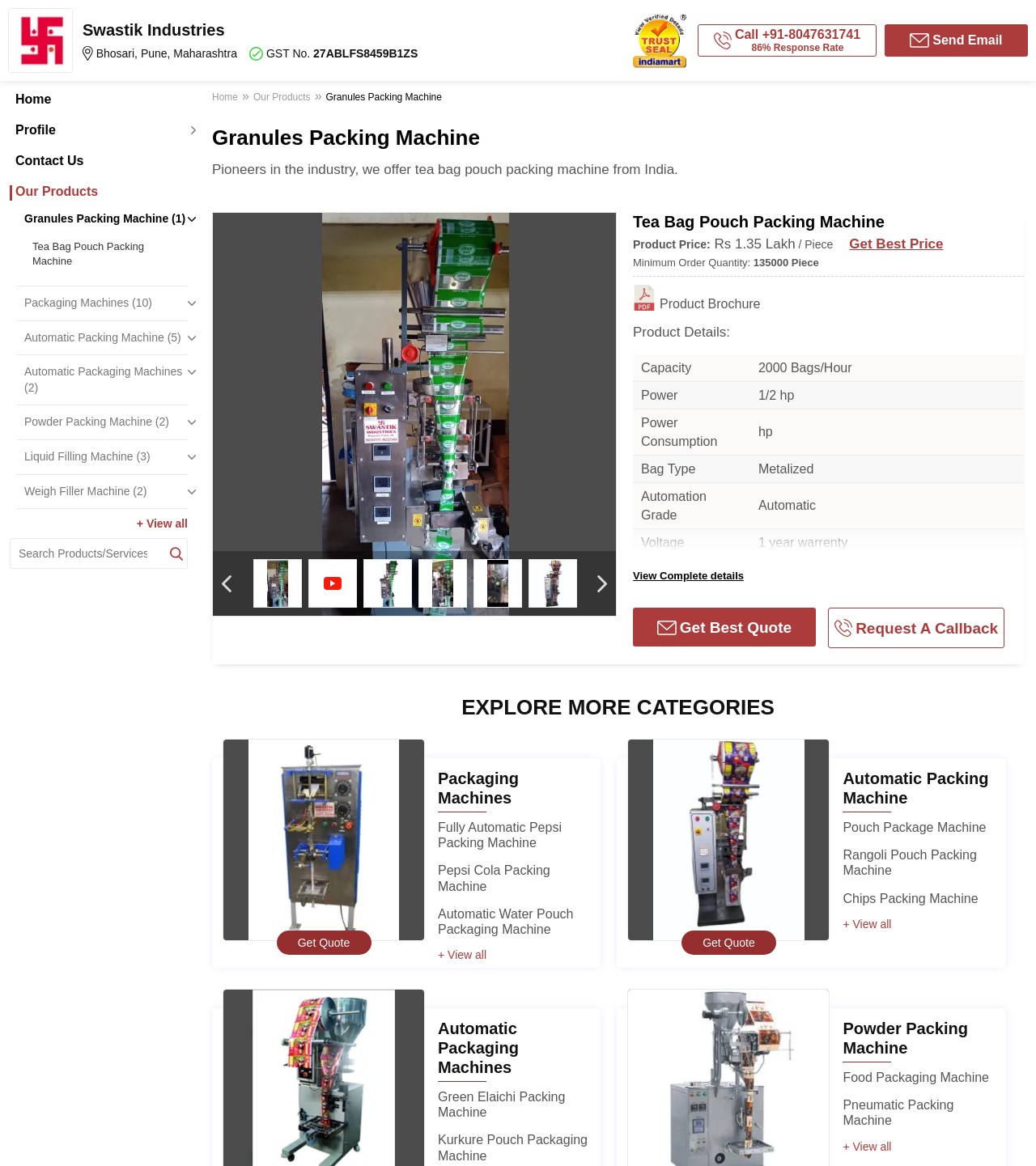Based on the provided description, "Automatic Water Pouch Packaging Machine", find the bounding box of the corresponding UI element in the screenshot.

[0.423, 0.758, 0.554, 0.783]